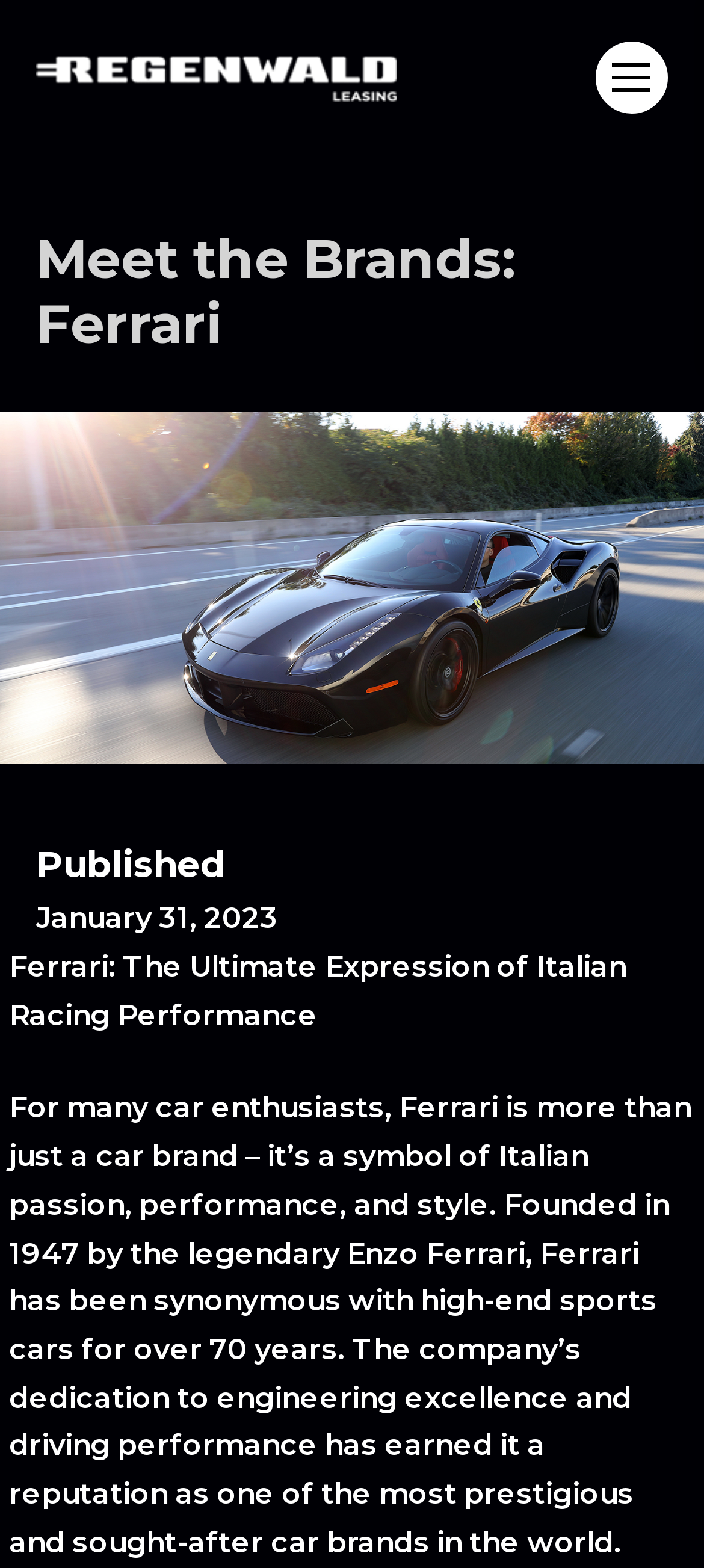Use a single word or phrase to respond to the question:
What is Ferrari synonymous with?

high-end sports cars